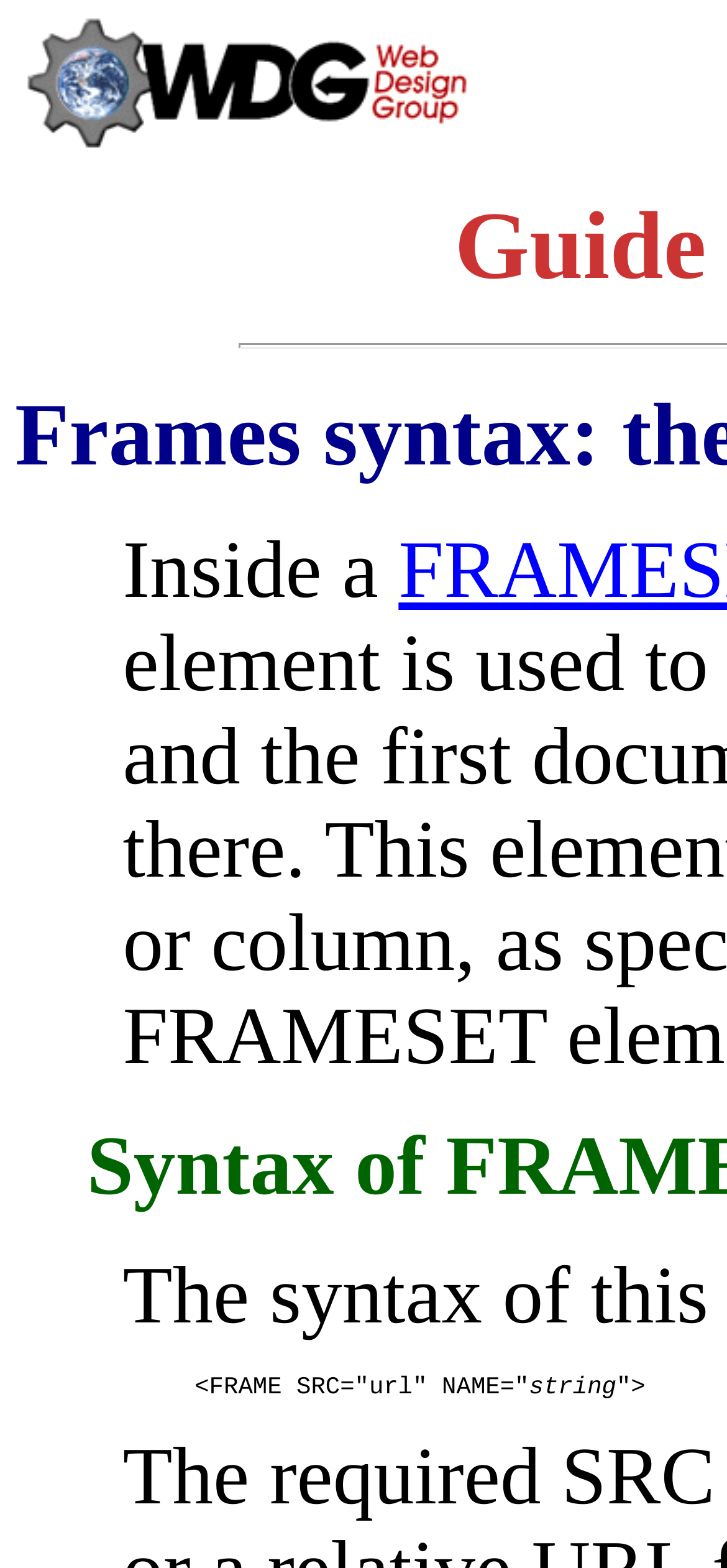Extract the text of the main heading from the webpage.

Guide to frames usage